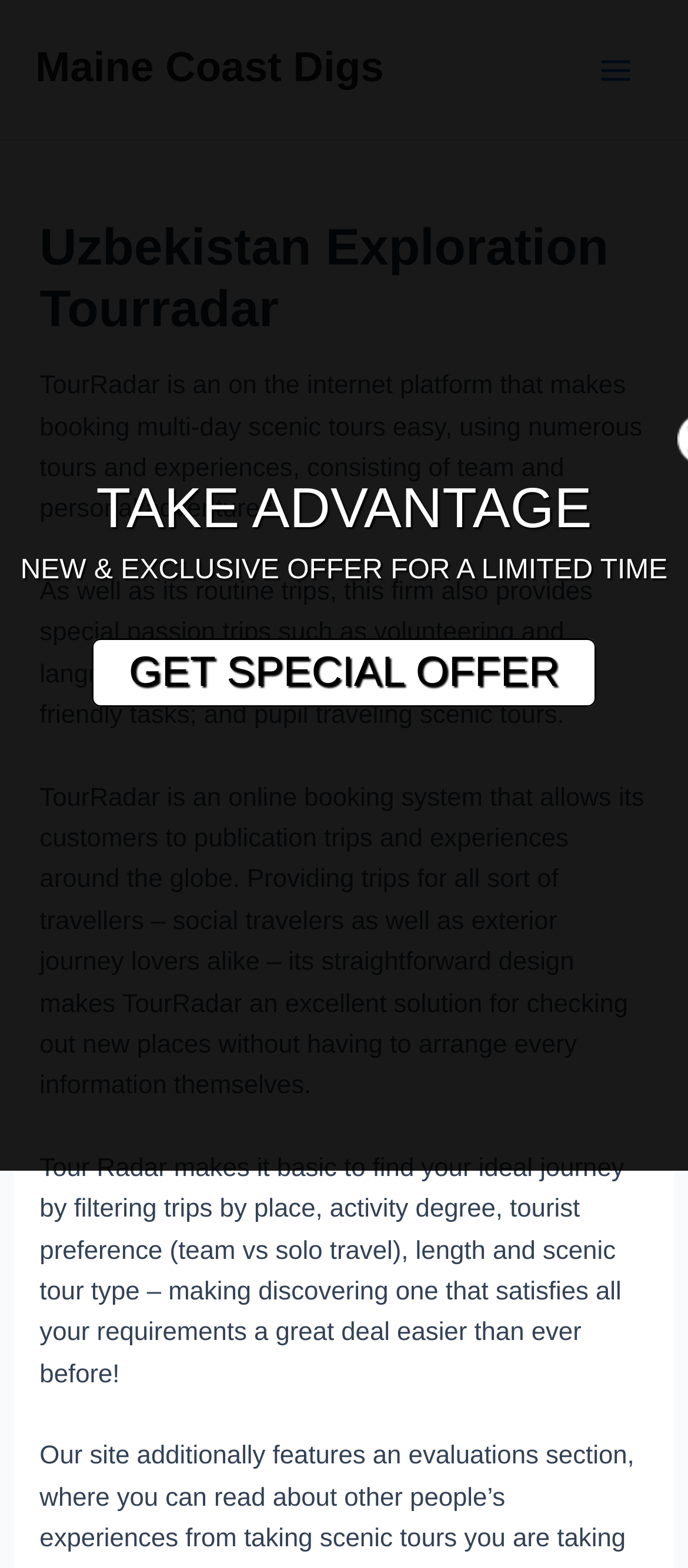Respond to the following question using a concise word or phrase: 
What can users filter trips by on TourRadar?

Location, activity level, tourist preference